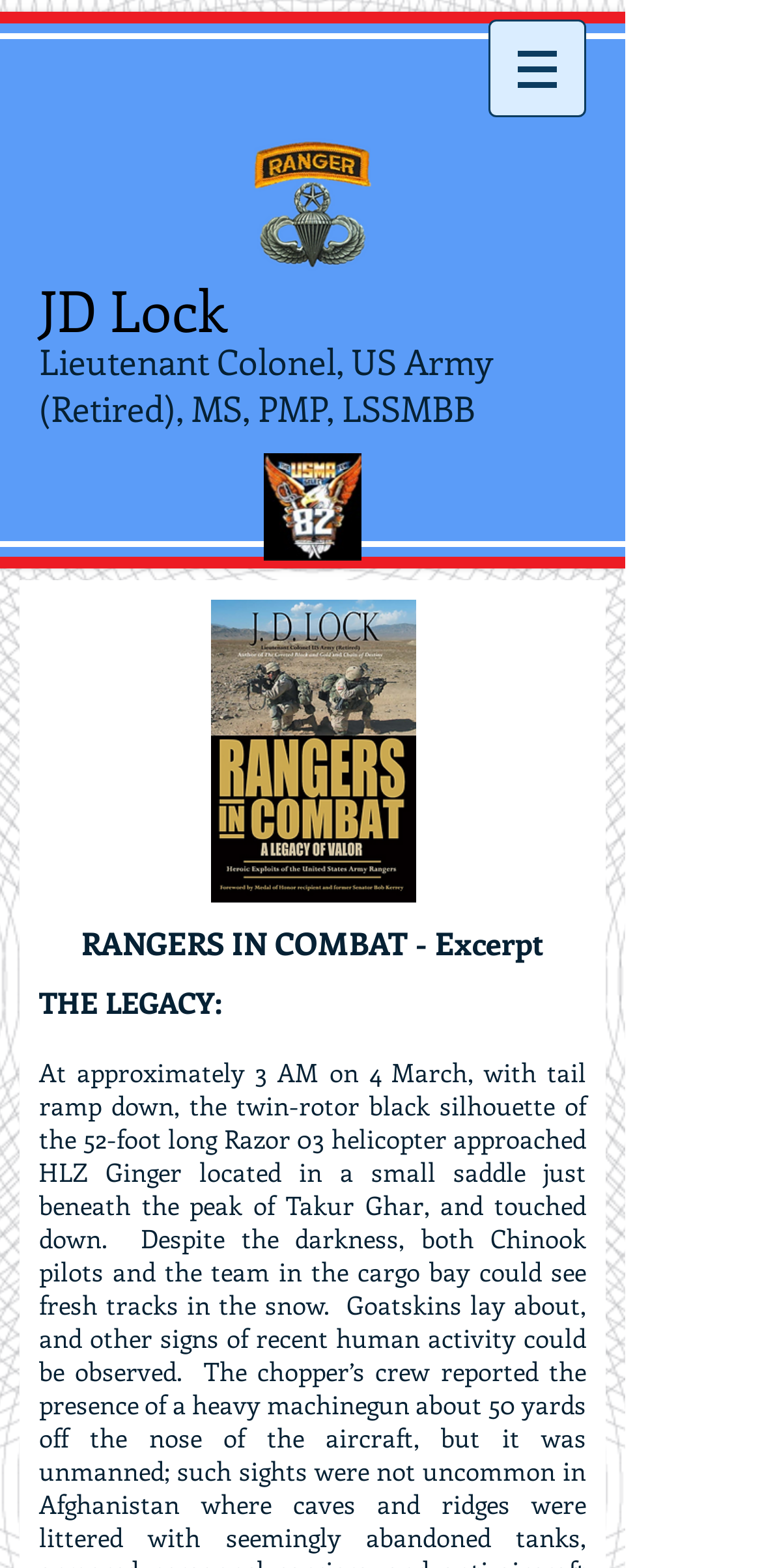What is the name of the excerpt?
Provide a one-word or short-phrase answer based on the image.

RANGERS IN COMBAT - Excerpt